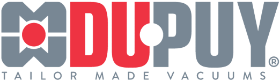What is the shape of the graphic element?
Give a detailed explanation using the information visible in the image.

The shape of the graphic element is a circle because the caption describes it as a red circle offset from a white circle, which adds a contemporary touch to the logo.